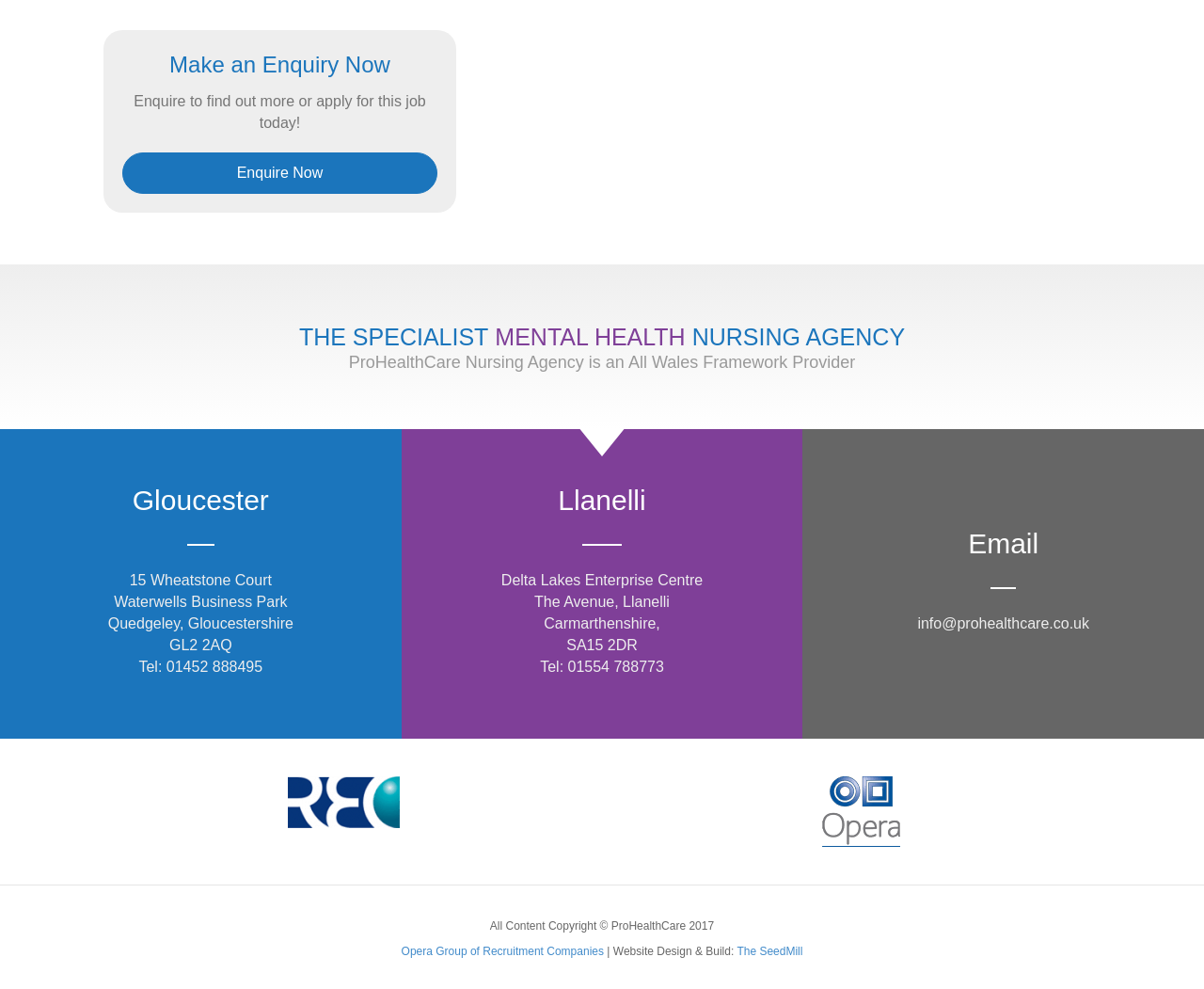Provide the bounding box coordinates of the UI element that matches the description: "← Previous Post".

None